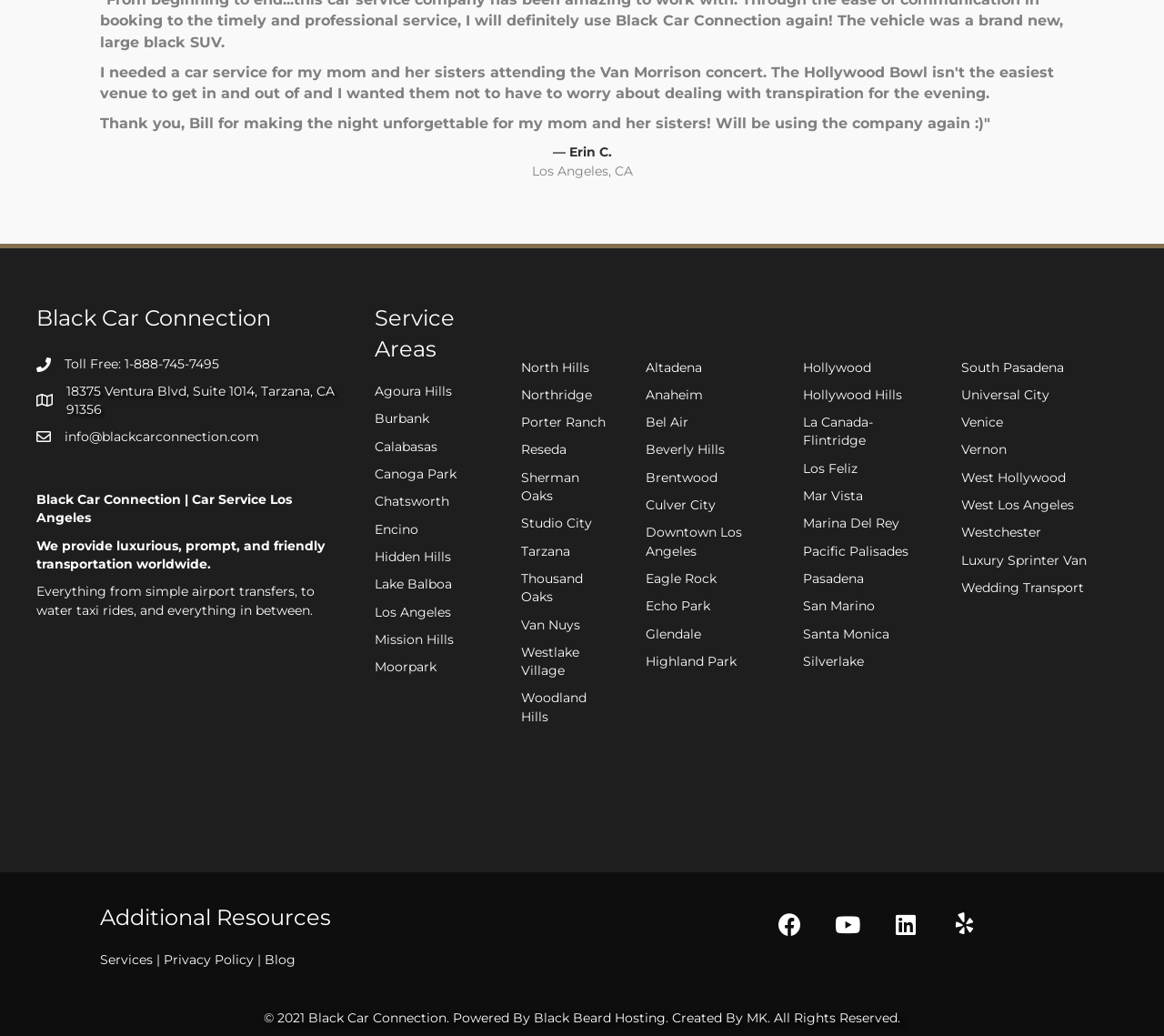Please provide a detailed answer to the question below by examining the image:
What is the phone number?

The phone number is mentioned in the link '1-888-745-7495' which is located below the 'Toll Free:' text.